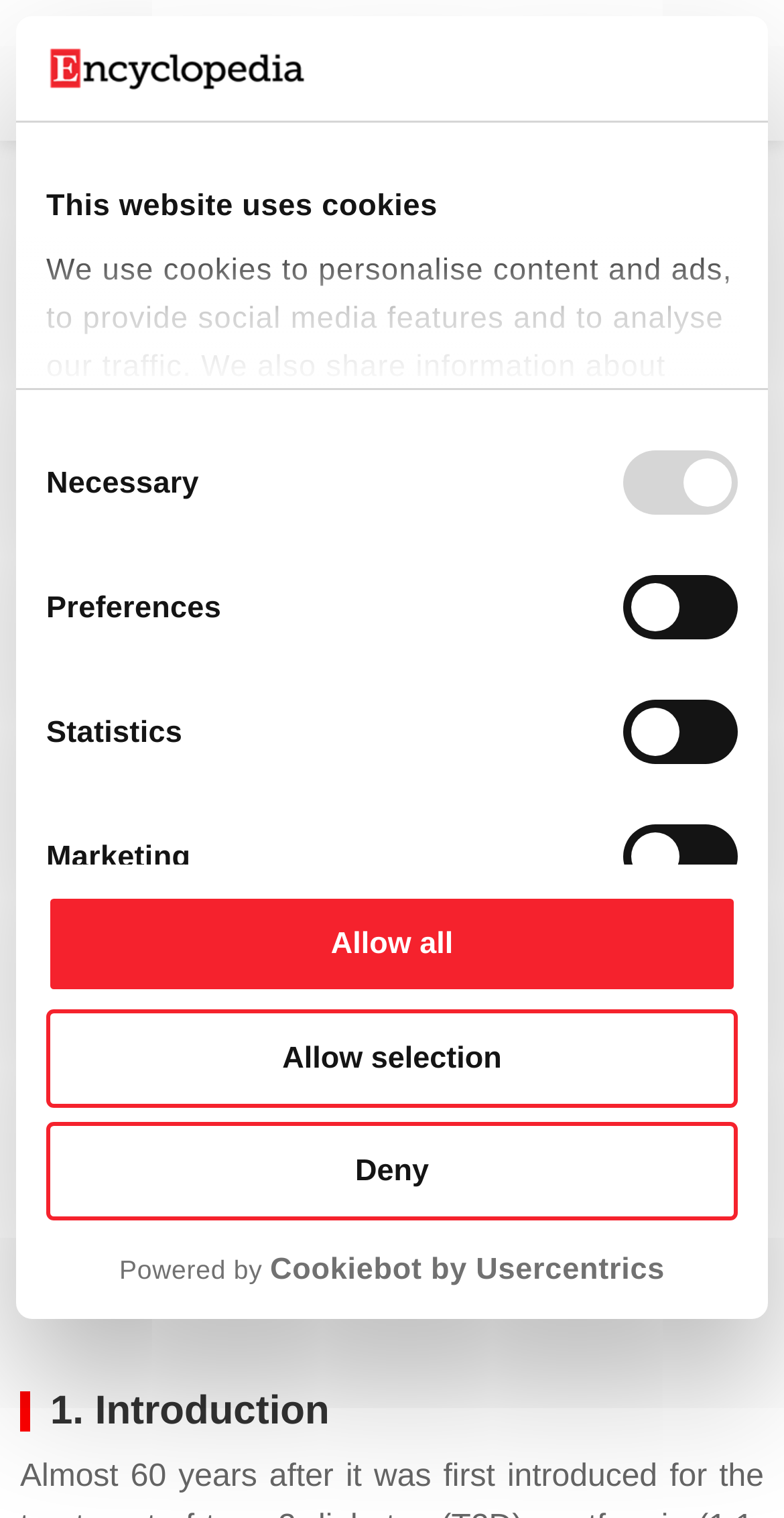Predict the bounding box coordinates for the UI element described as: "parent_node: Entry". The coordinates should be four float numbers between 0 and 1, presented as [left, top, right, bottom].

[0.785, 0.076, 0.826, 0.099]